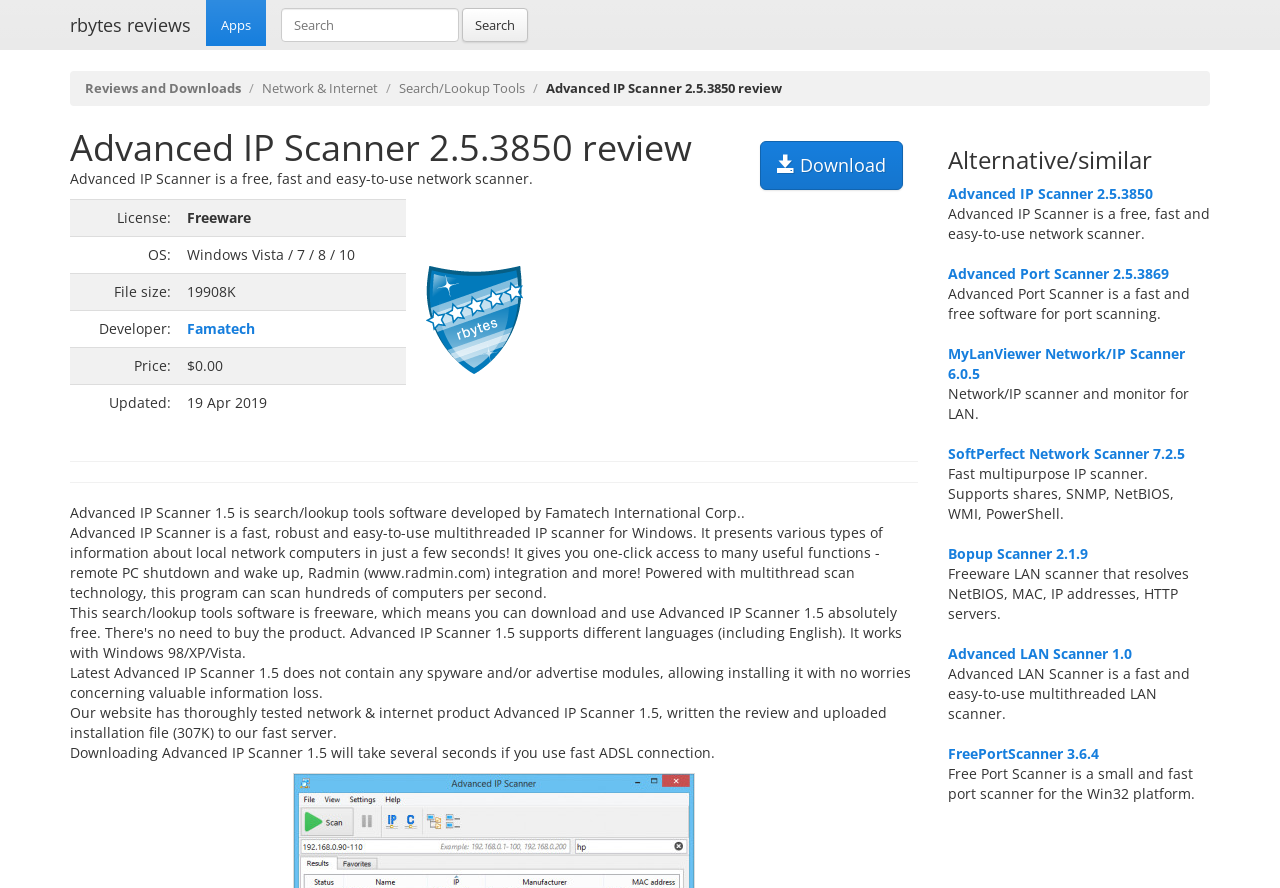Specify the bounding box coordinates of the area to click in order to execute this command: 'Read reviews and downloads'. The coordinates should consist of four float numbers ranging from 0 to 1, and should be formatted as [left, top, right, bottom].

[0.066, 0.089, 0.188, 0.109]